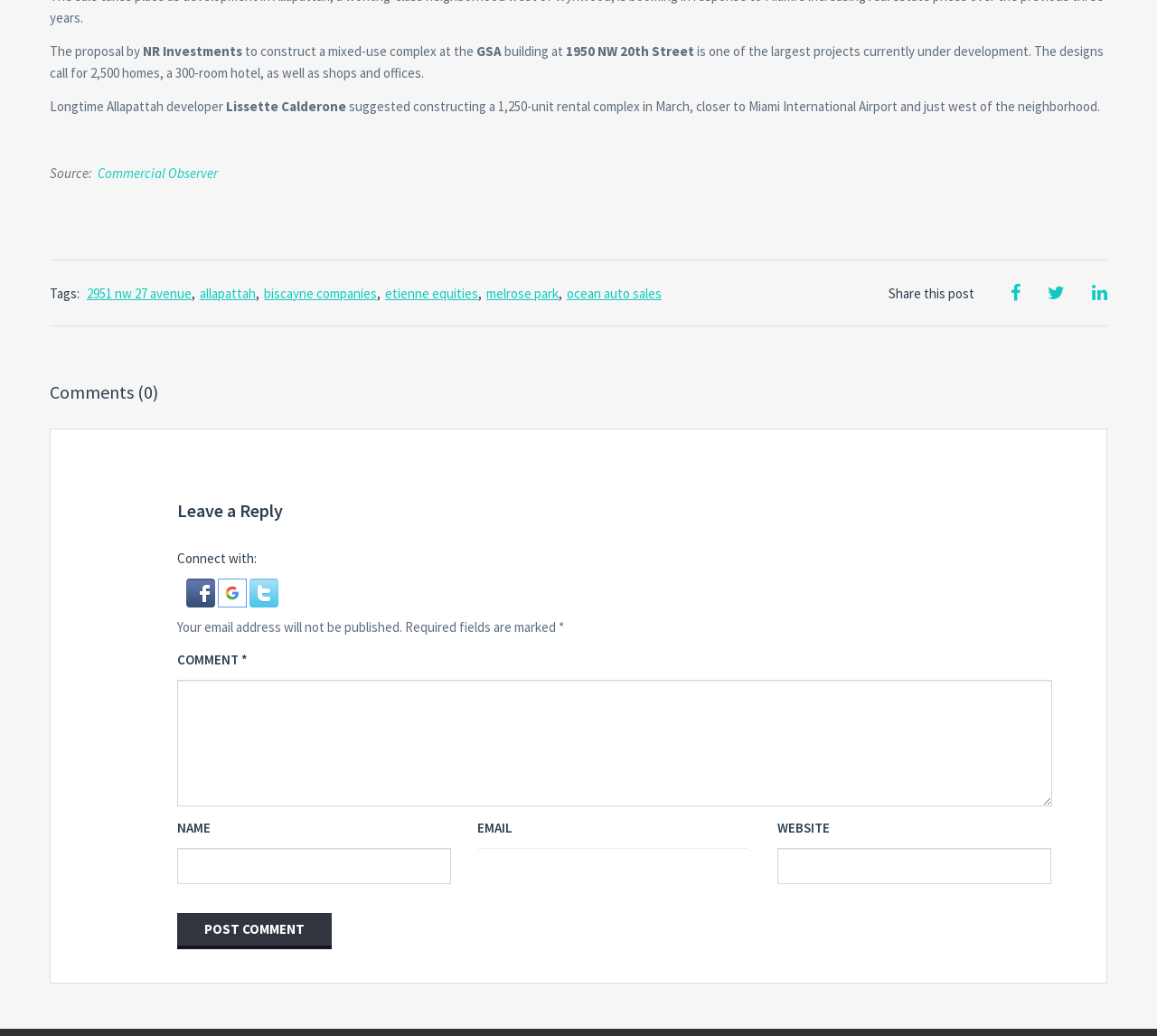Using the format (top-left x, top-left y, bottom-right x, bottom-right y), provide the bounding box coordinates for the described UI element. All values should be floating point numbers between 0 and 1: melrose park

[0.42, 0.275, 0.483, 0.291]